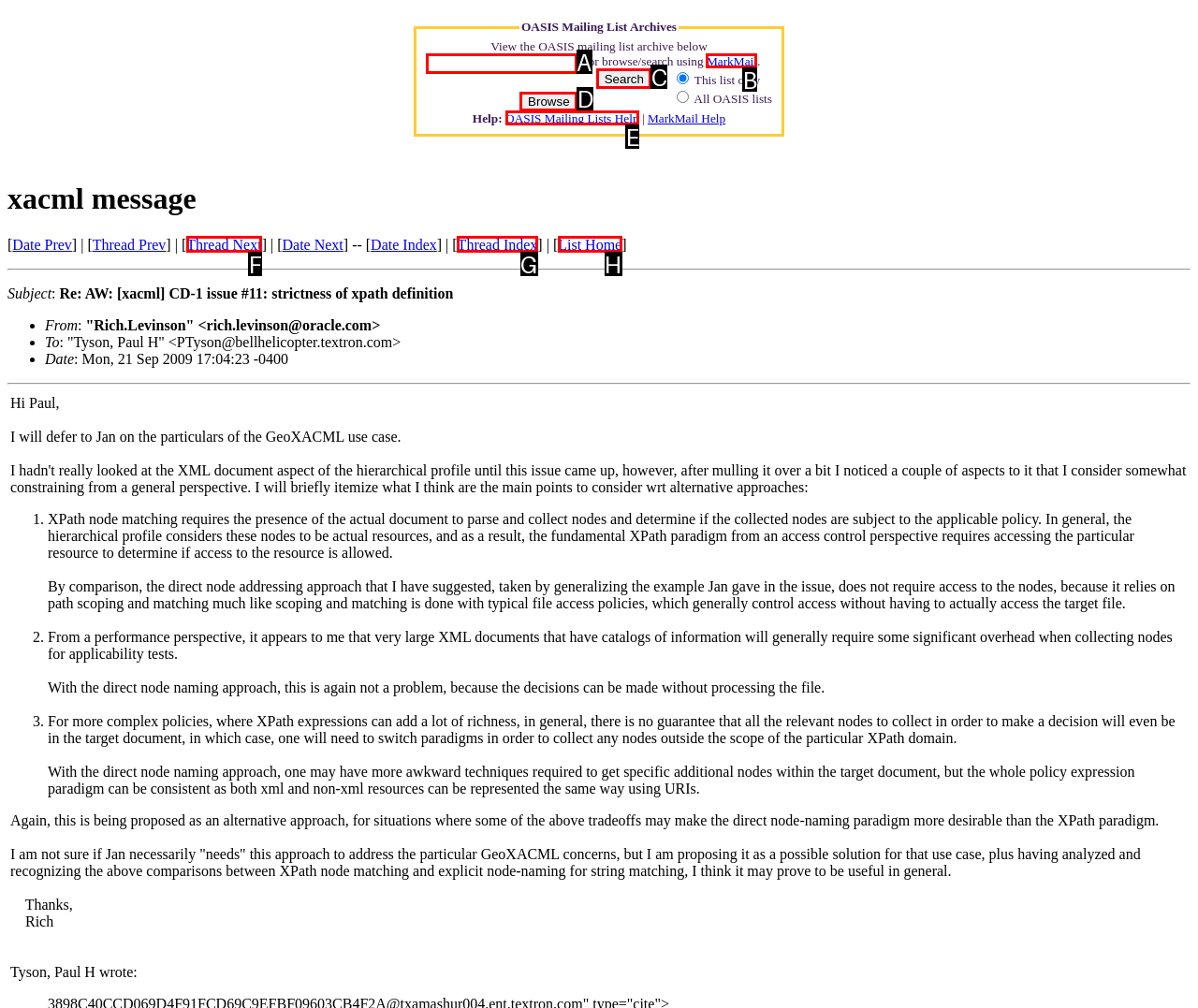Determine which letter corresponds to the UI element to click for this task: Browse the OASIS mailing list
Respond with the letter from the available options.

D